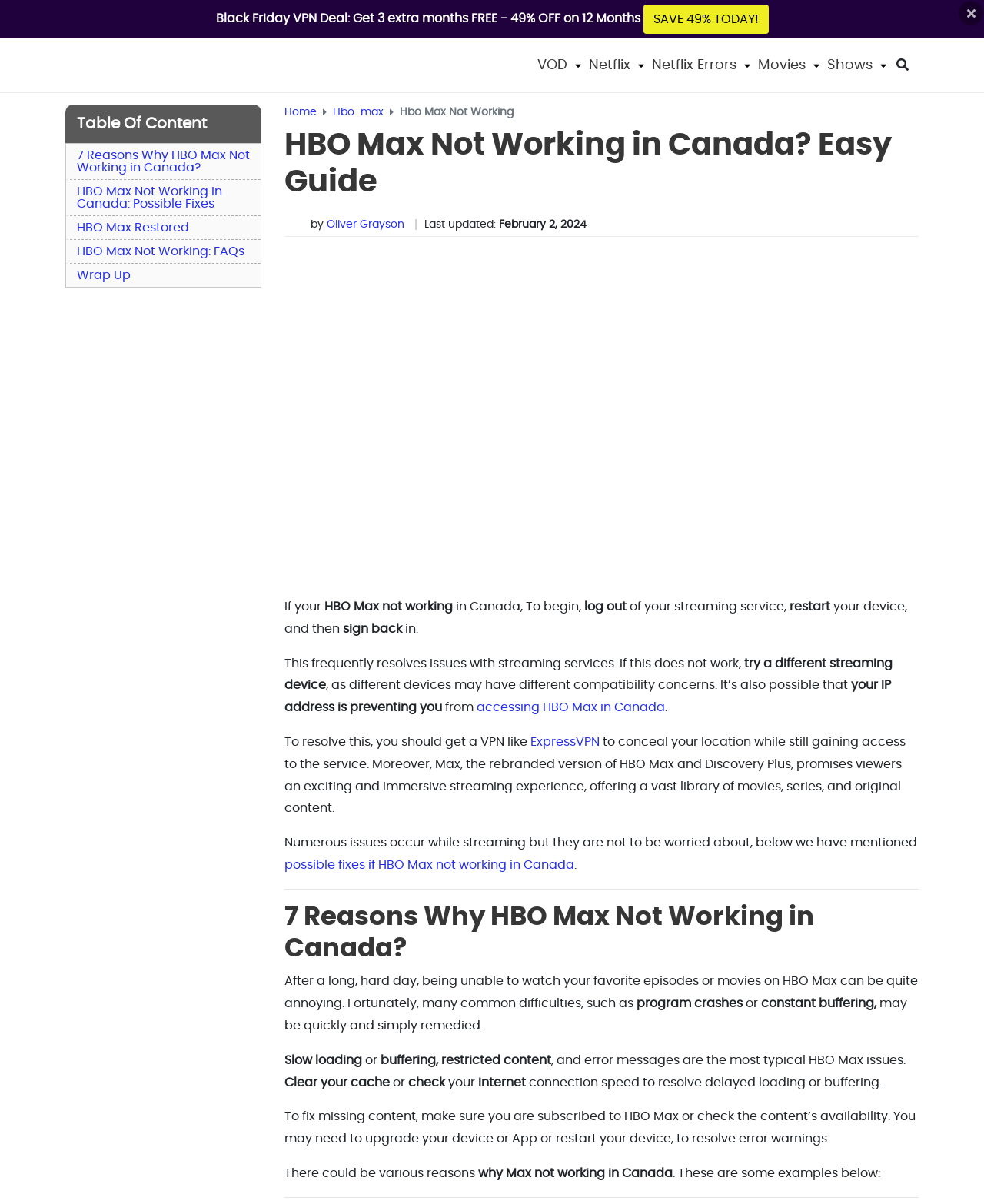Determine the bounding box coordinates of the clickable element necessary to fulfill the instruction: "Click on 'How To Watch In Canada'". Provide the coordinates as four float numbers within the 0 to 1 range, i.e., [left, top, right, bottom].

[0.066, 0.032, 0.223, 0.077]